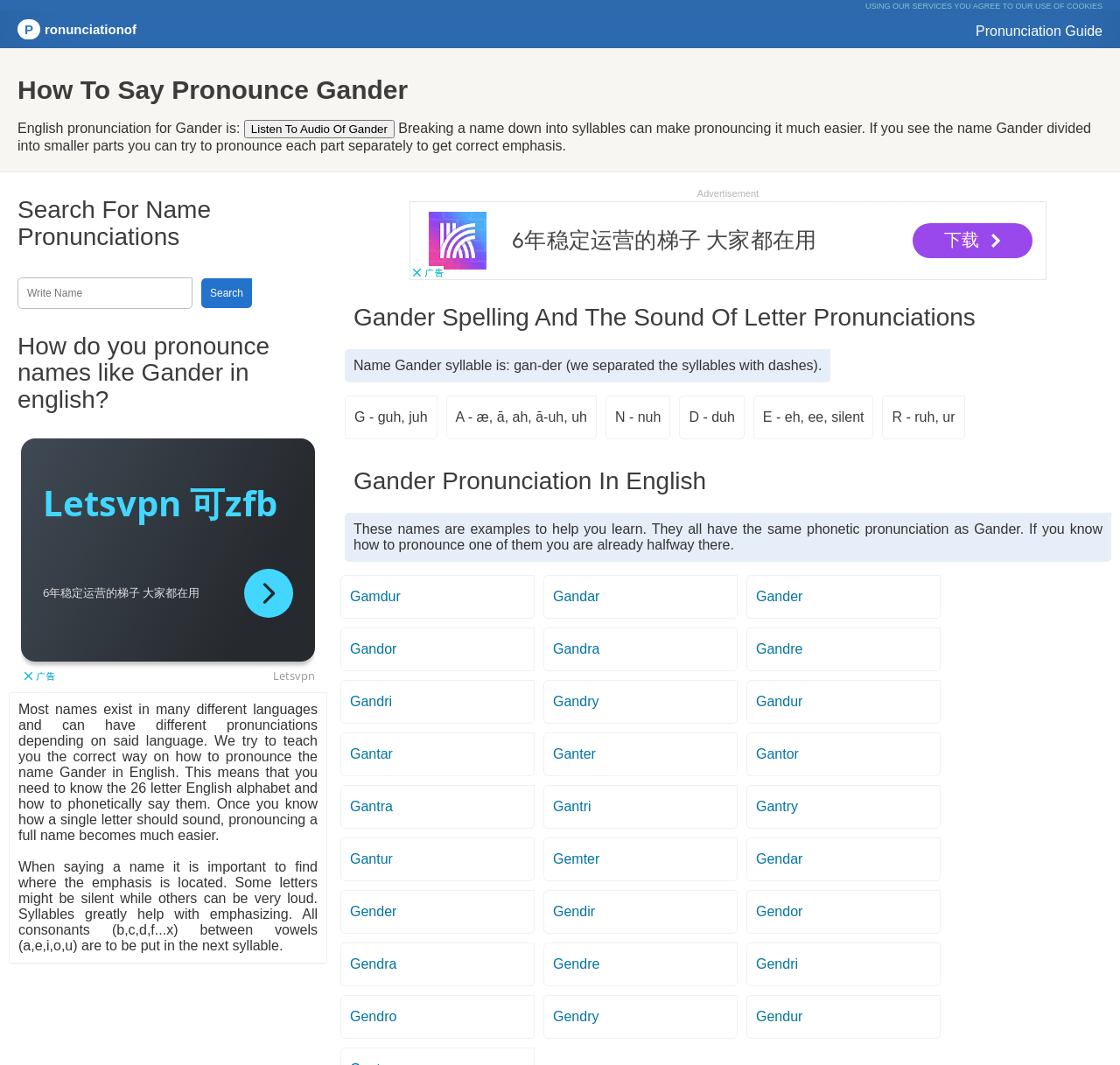Respond with a single word or phrase to the following question:
What is the function of the 'Listen To Audio Of Gander' button?

to play audio of Gander